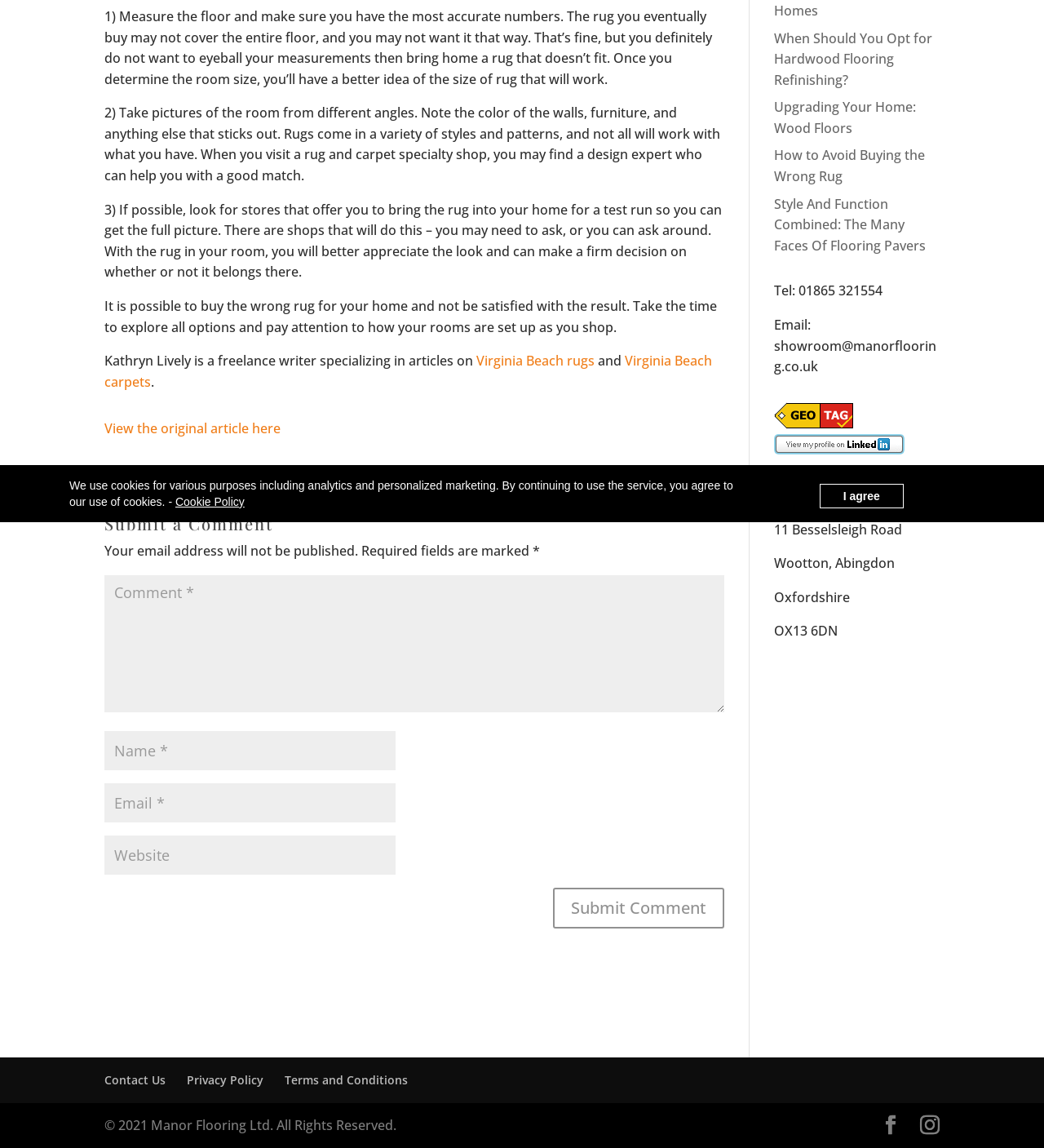Show the bounding box coordinates for the HTML element as described: "Virginia Beach carpets".

[0.1, 0.306, 0.682, 0.34]